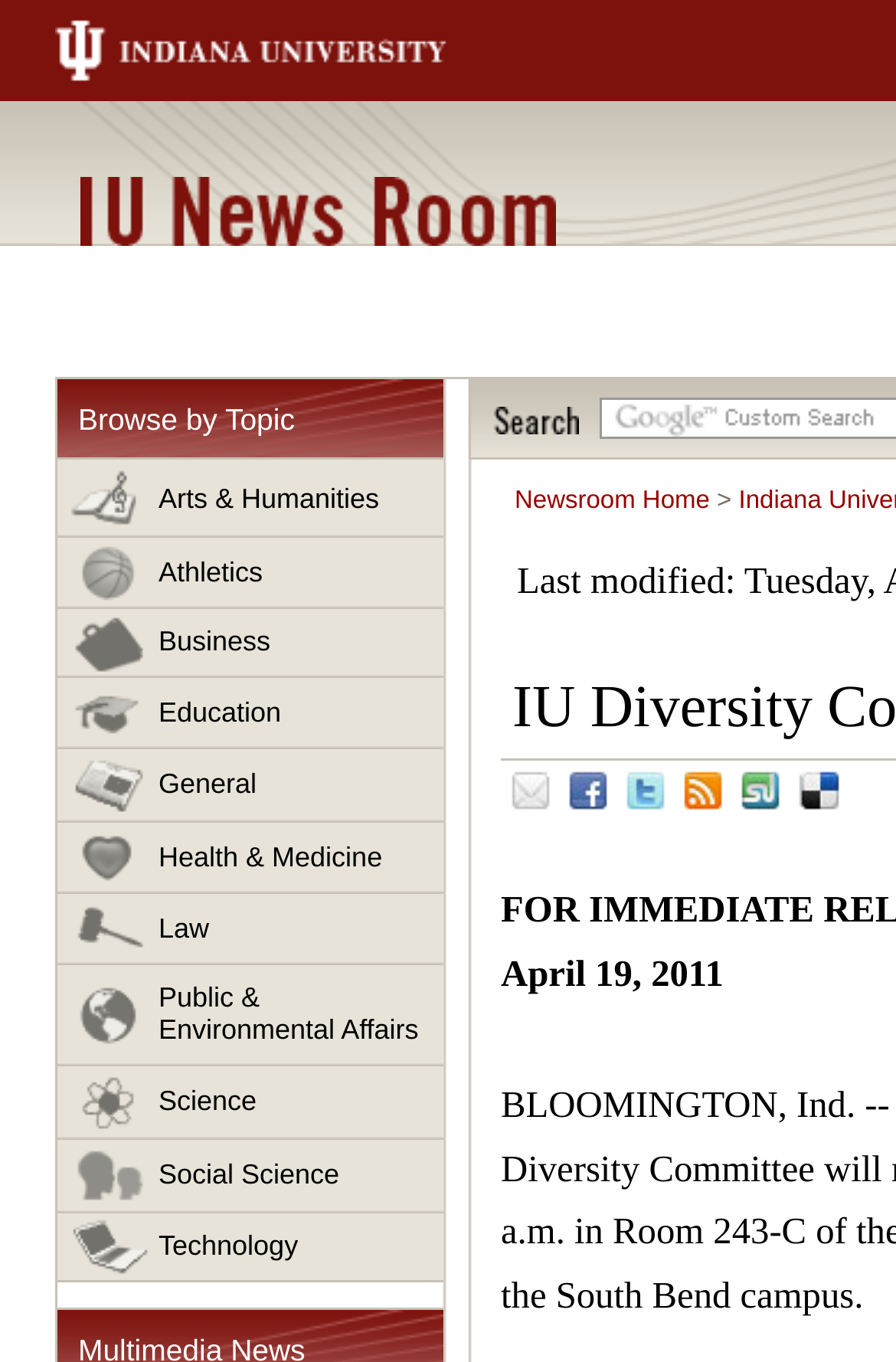Determine the bounding box coordinates of the clickable element necessary to fulfill the instruction: "search for news". Provide the coordinates as four float numbers within the 0 to 1 range, i.e., [left, top, right, bottom].

[0.551, 0.299, 0.646, 0.319]